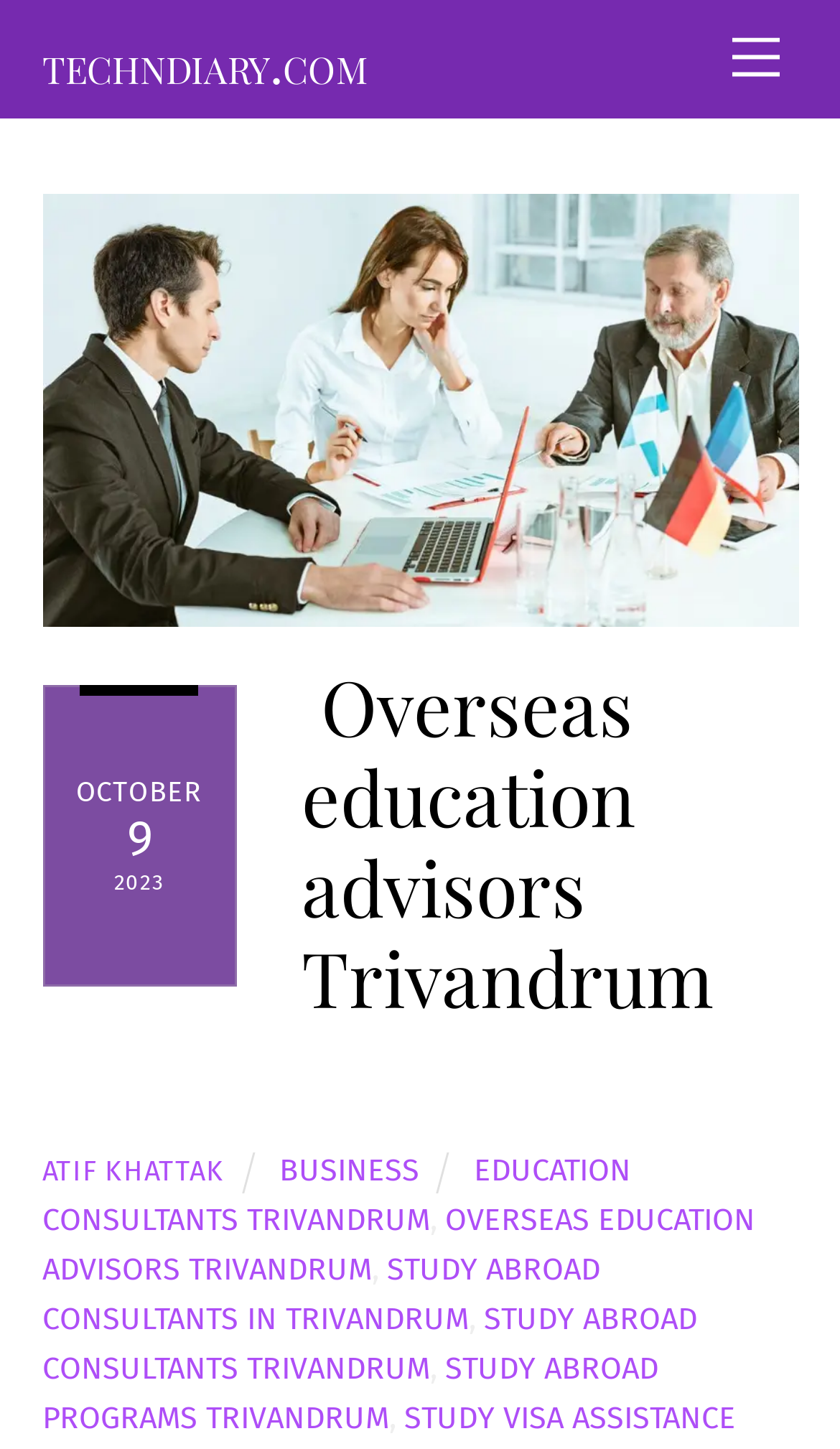Pinpoint the bounding box coordinates of the clickable element needed to complete the instruction: "Explore the 'STUDY ABROAD CONSULTANTS TRIVANDRUM' option". The coordinates should be provided as four float numbers between 0 and 1: [left, top, right, bottom].

[0.05, 0.898, 0.829, 0.957]